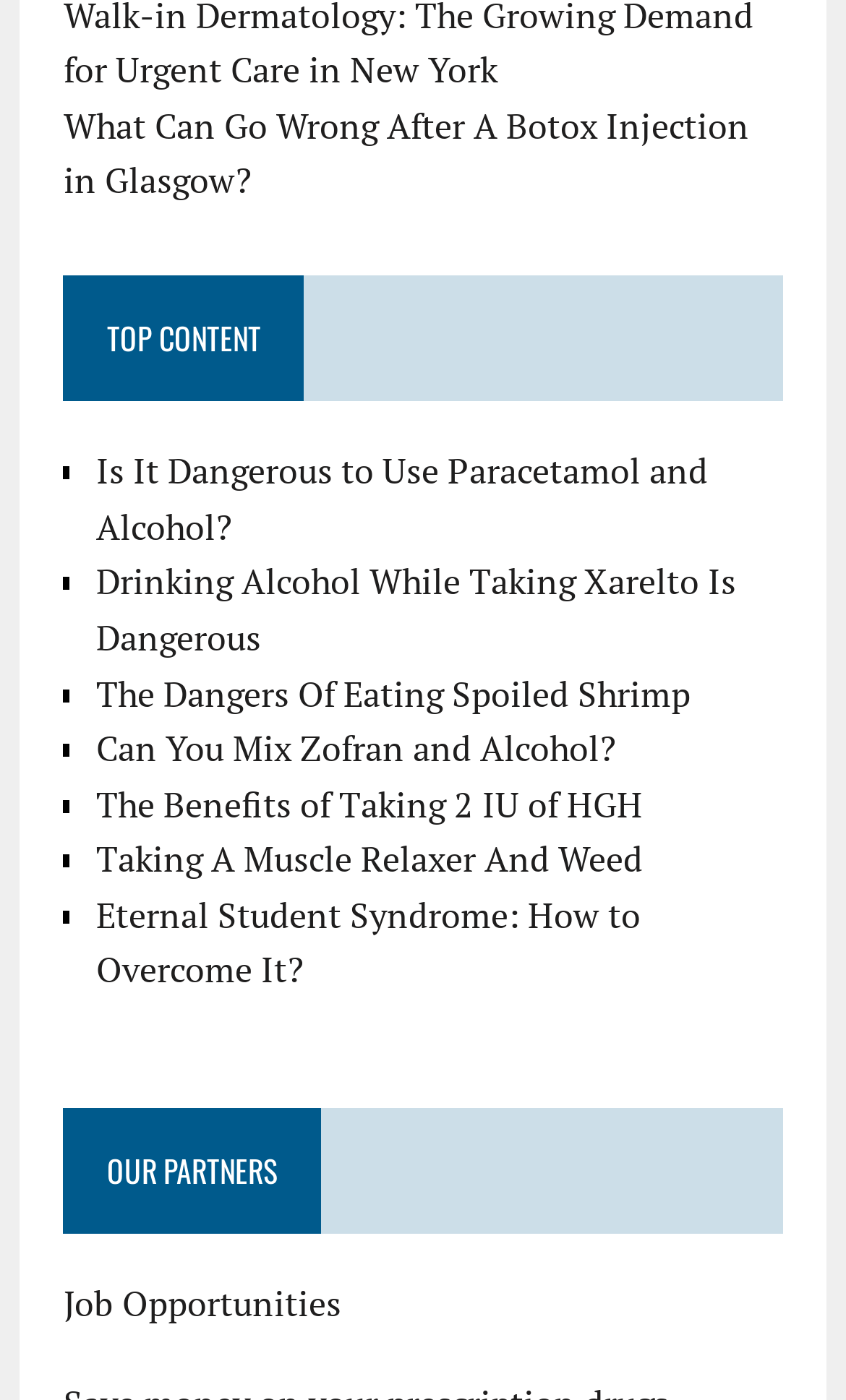Could you find the bounding box coordinates of the clickable area to complete this instruction: "Learn about the dangers of eating spoiled shrimp"?

[0.113, 0.478, 0.816, 0.512]